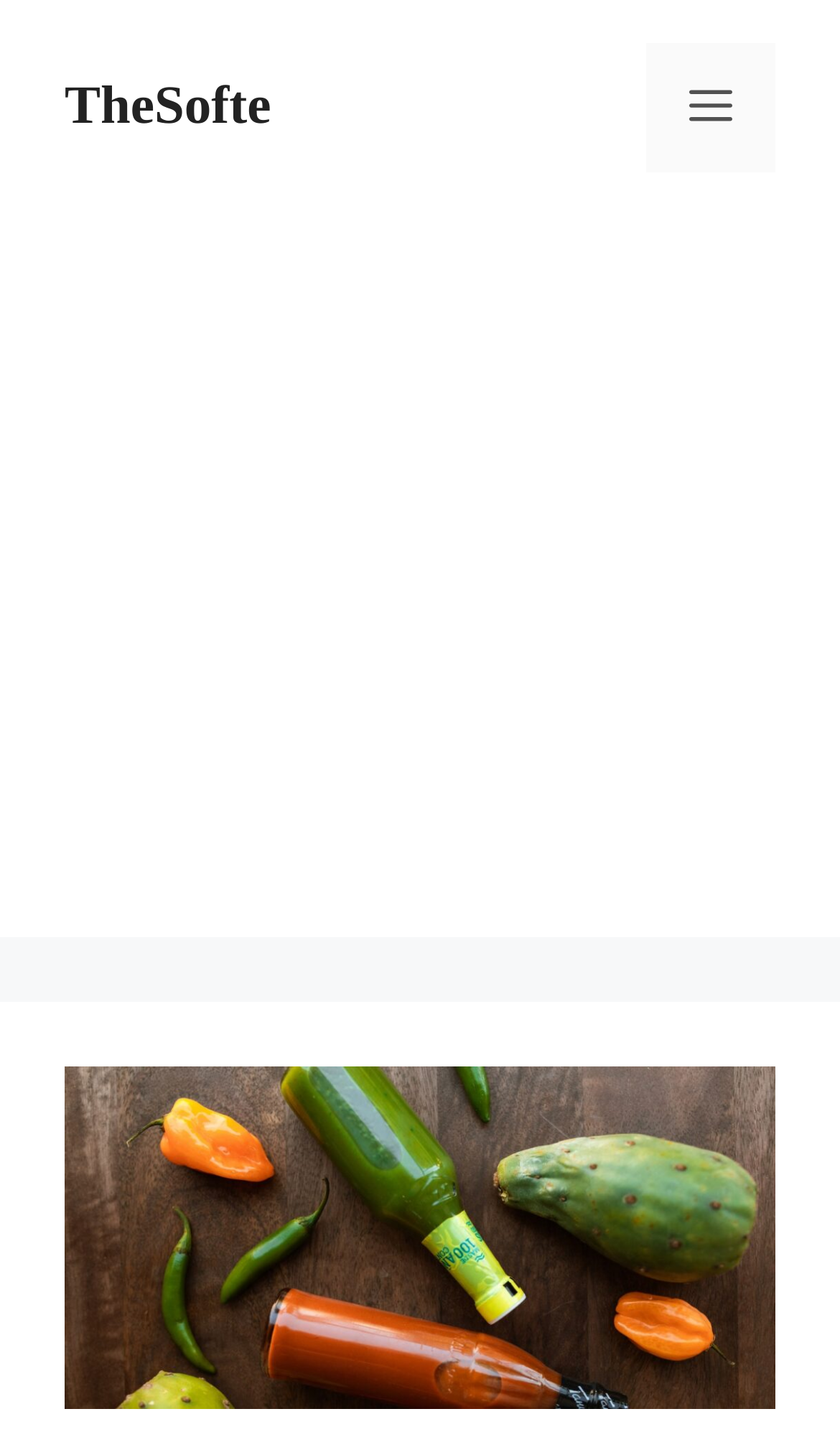Identify the text that serves as the heading for the webpage and generate it.

How To Start A Hot Sauce Company In 7 Steps